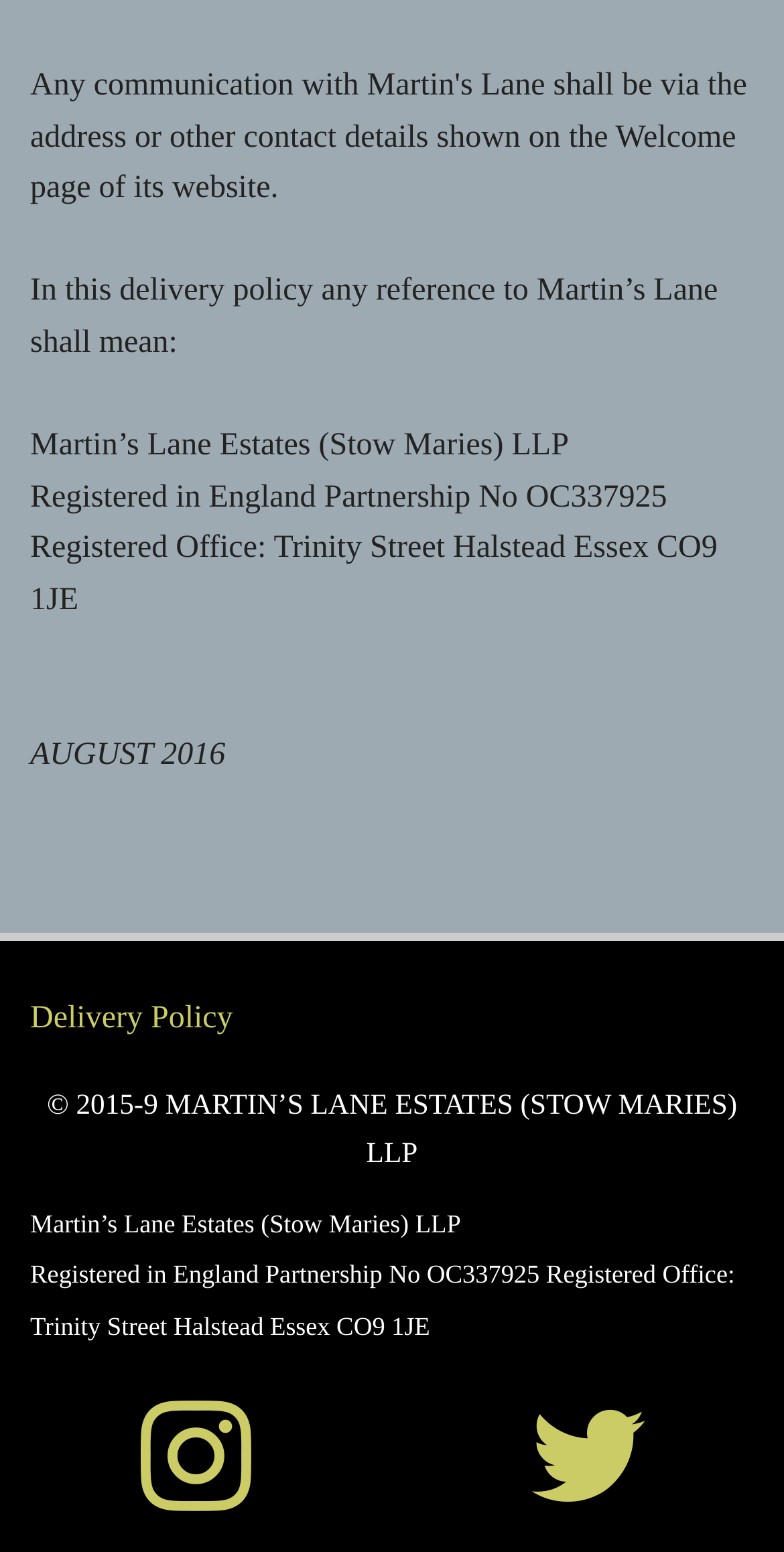Provide a brief response in the form of a single word or phrase:
What is the name of the partnership?

Martin’s Lane Estates (Stow Maries) LLP